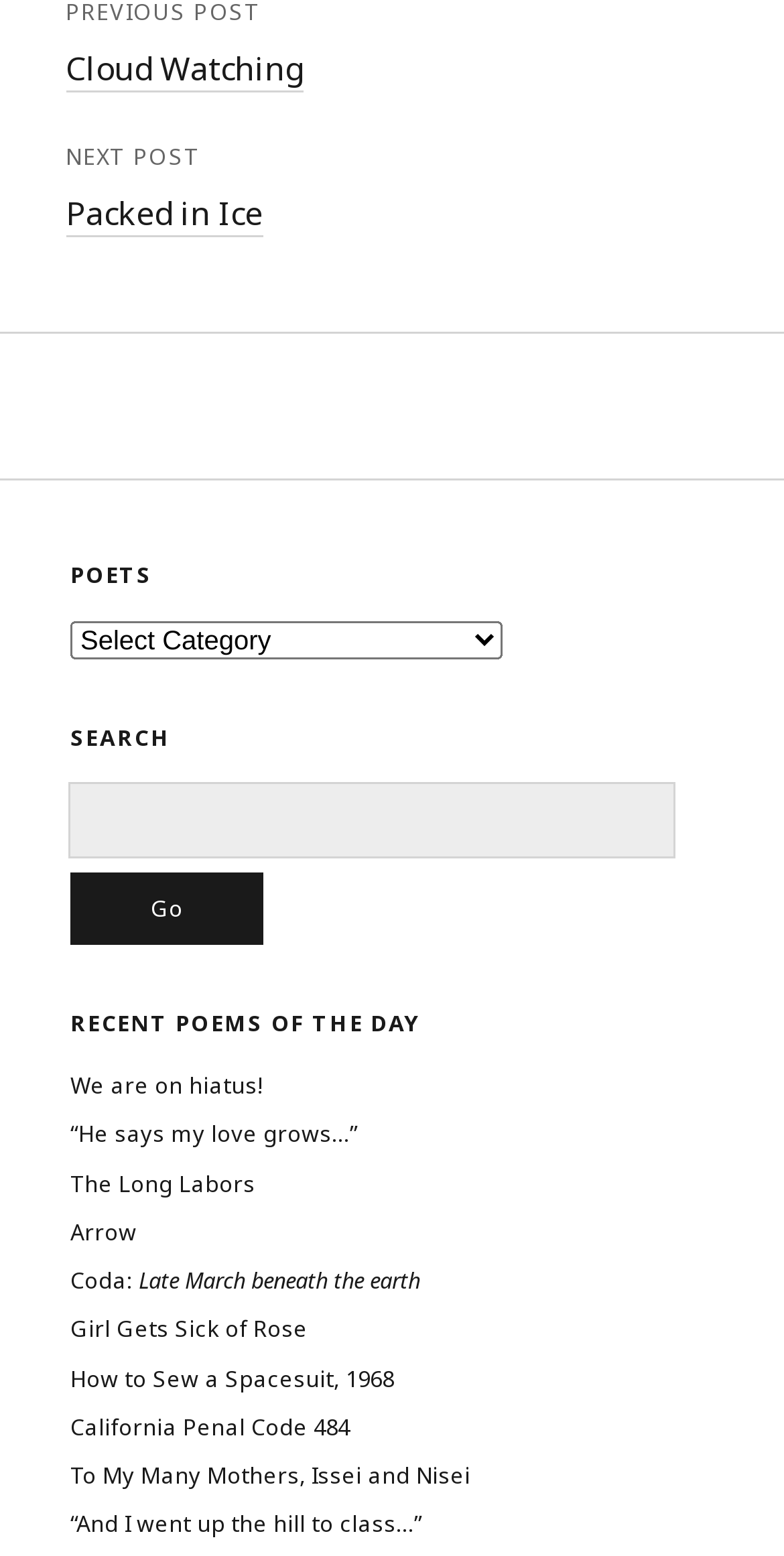Kindly determine the bounding box coordinates for the area that needs to be clicked to execute this instruction: "Select a poet".

[0.09, 0.399, 0.641, 0.424]